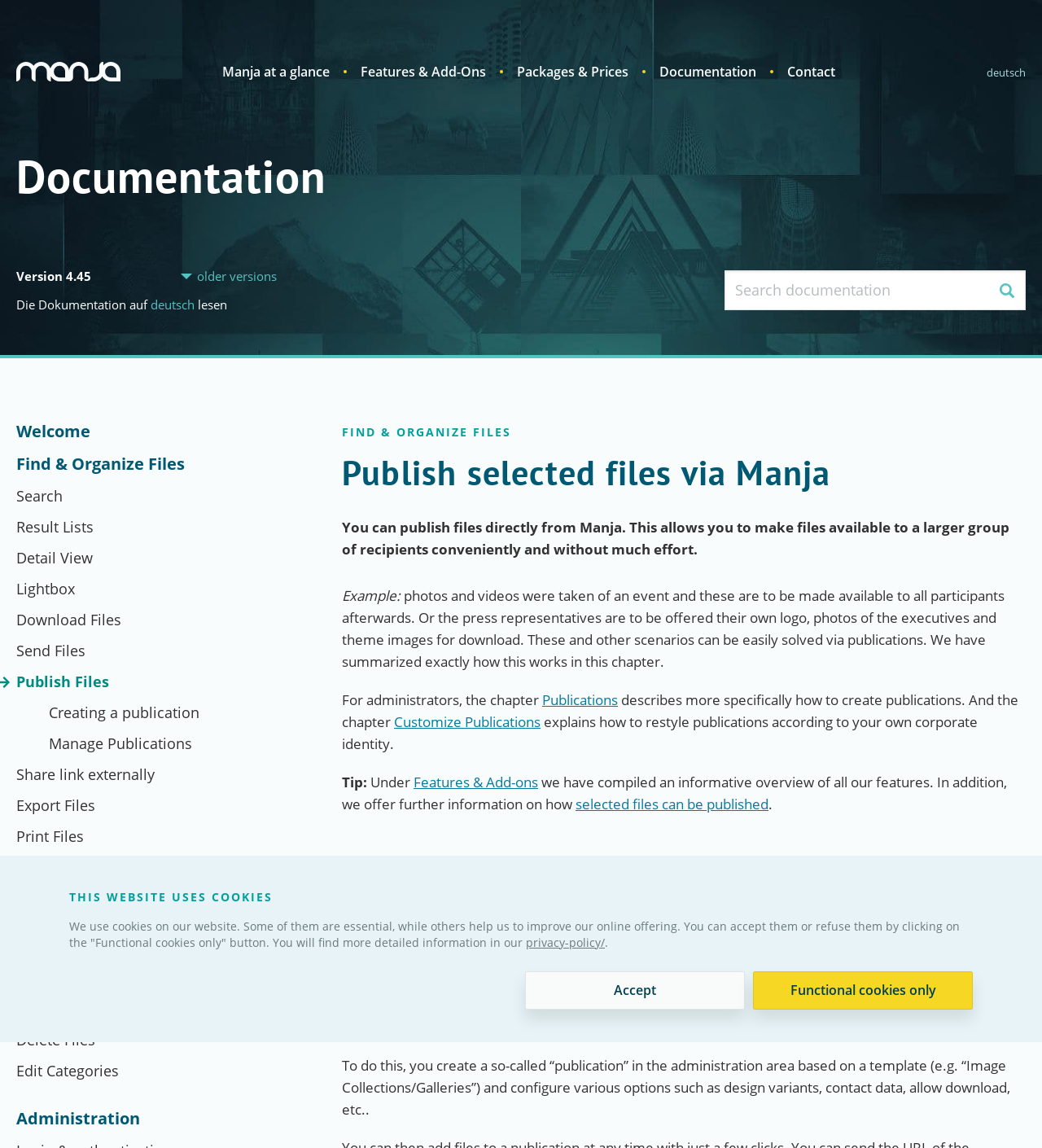Locate the UI element described by Manja at a glance in the provided webpage screenshot. Return the bounding box coordinates in the format (top-left x, top-left y, bottom-right x, bottom-right y), ensuring all values are between 0 and 1.

[0.213, 0.057, 0.316, 0.068]